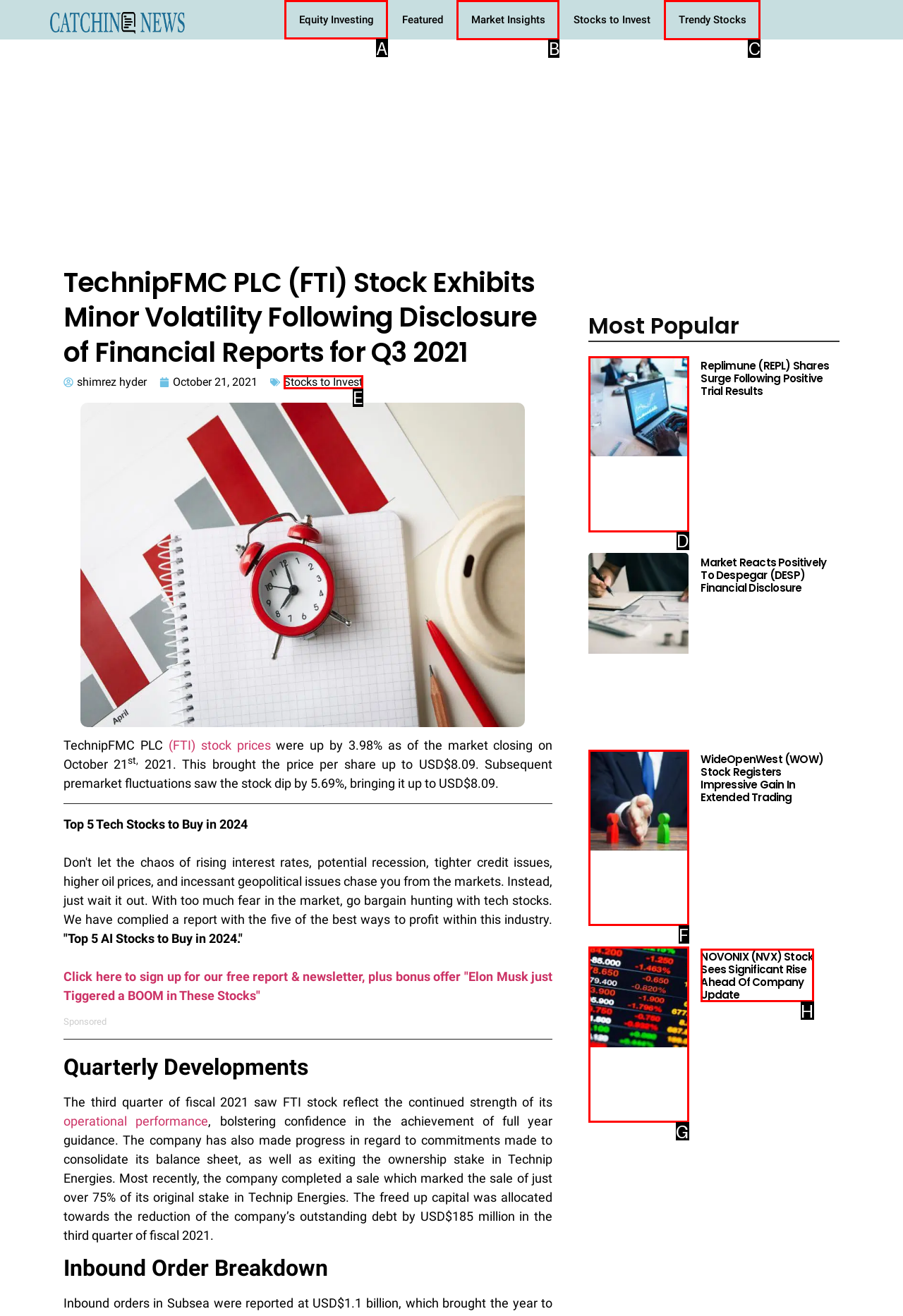Identify the correct UI element to click on to achieve the task: Click on 'Equity Investing'. Provide the letter of the appropriate element directly from the available choices.

A